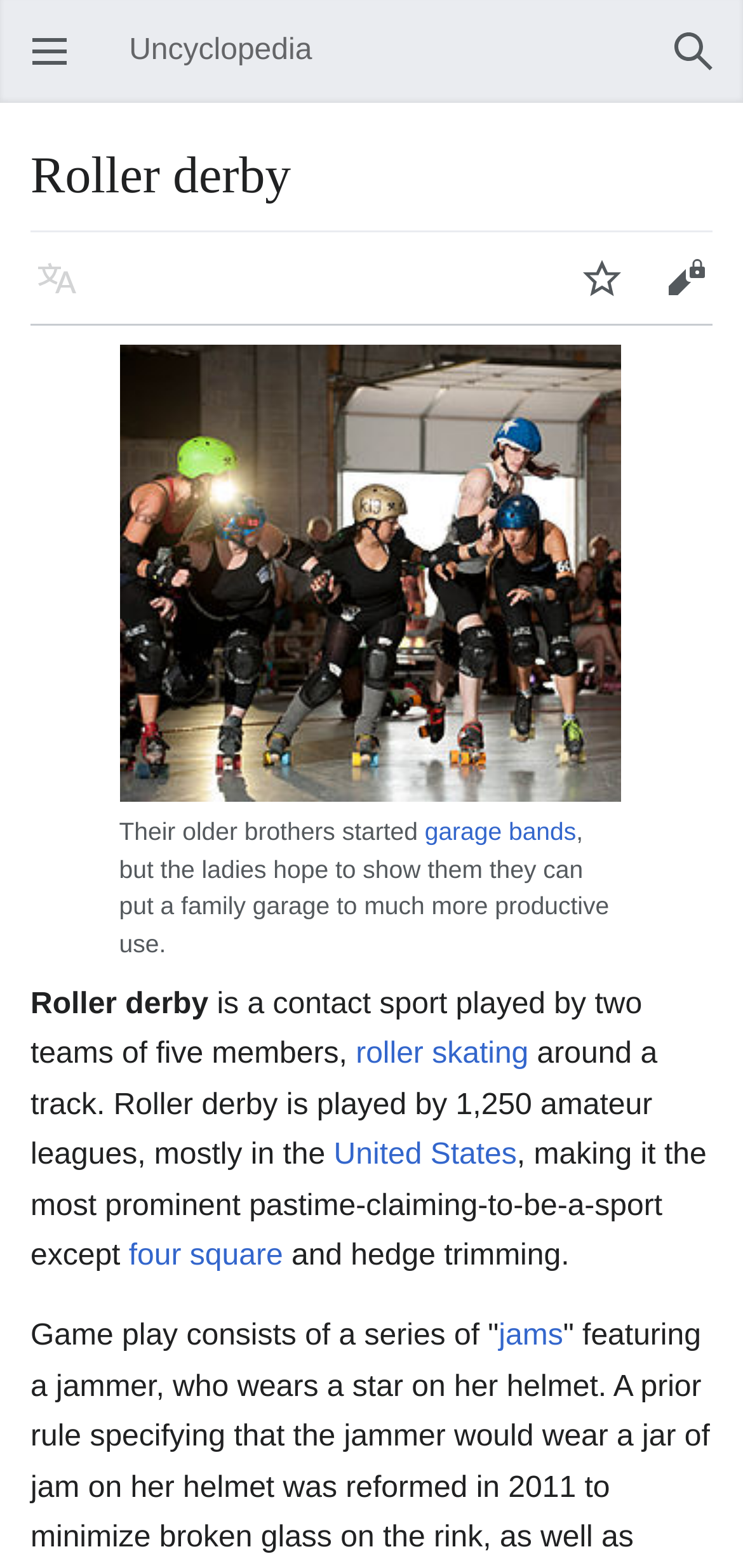How many teams are involved in a roller derby game?
Please answer using one word or phrase, based on the screenshot.

Two